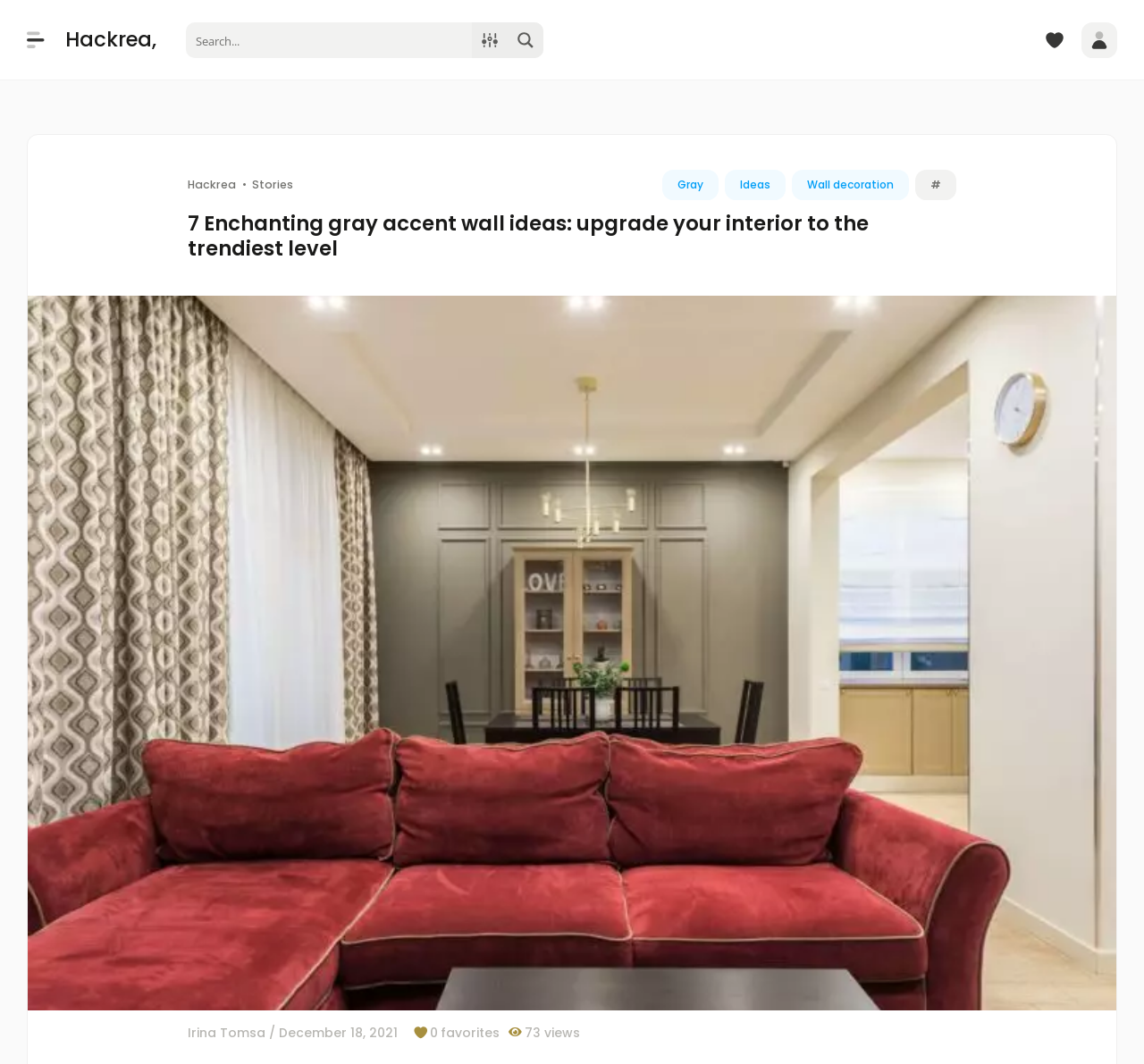How many images are on the webpage?
Refer to the image and provide a concise answer in one word or phrase.

7